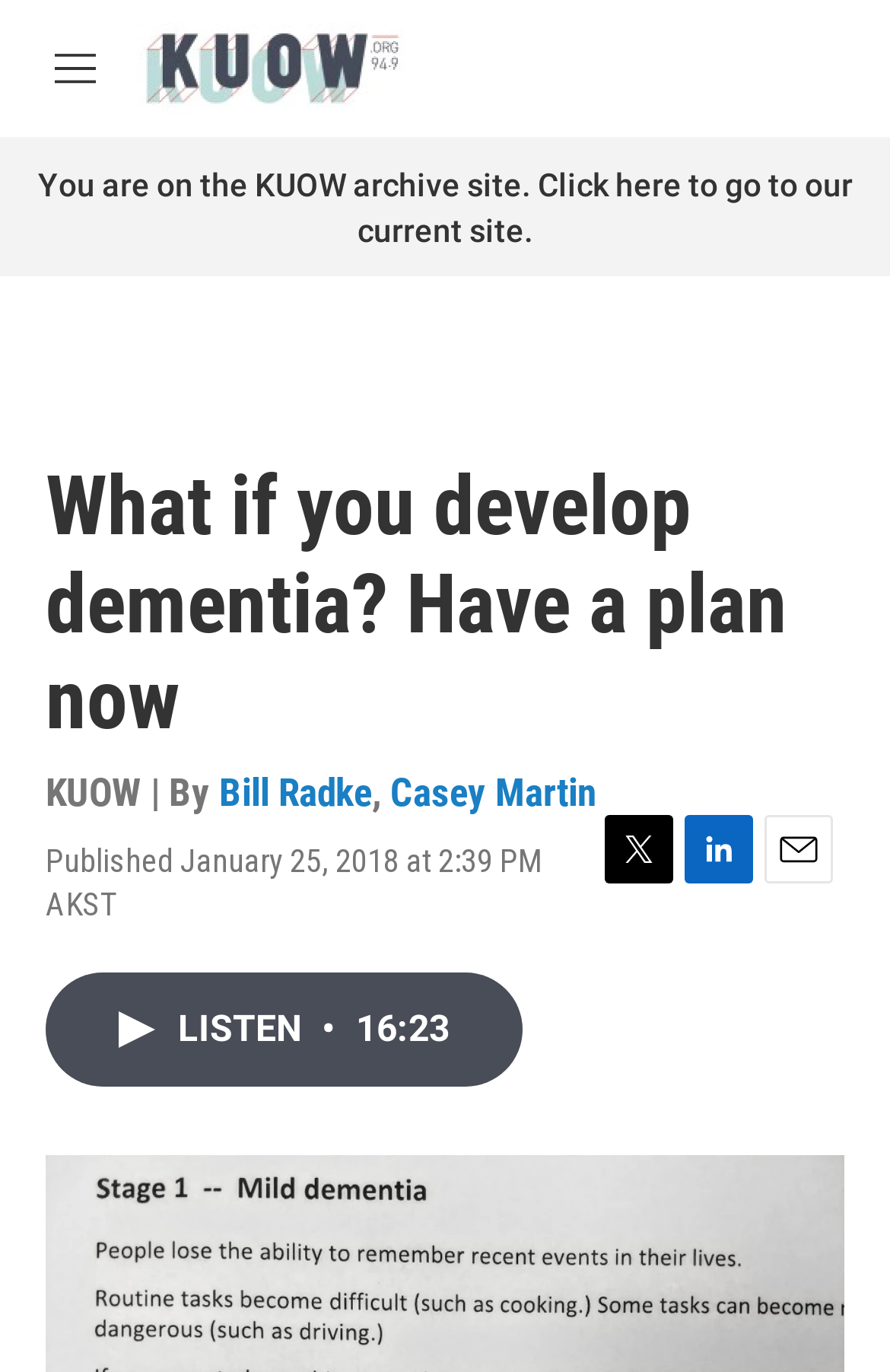Determine the primary headline of the webpage.

What if you develop dementia? Have a plan now